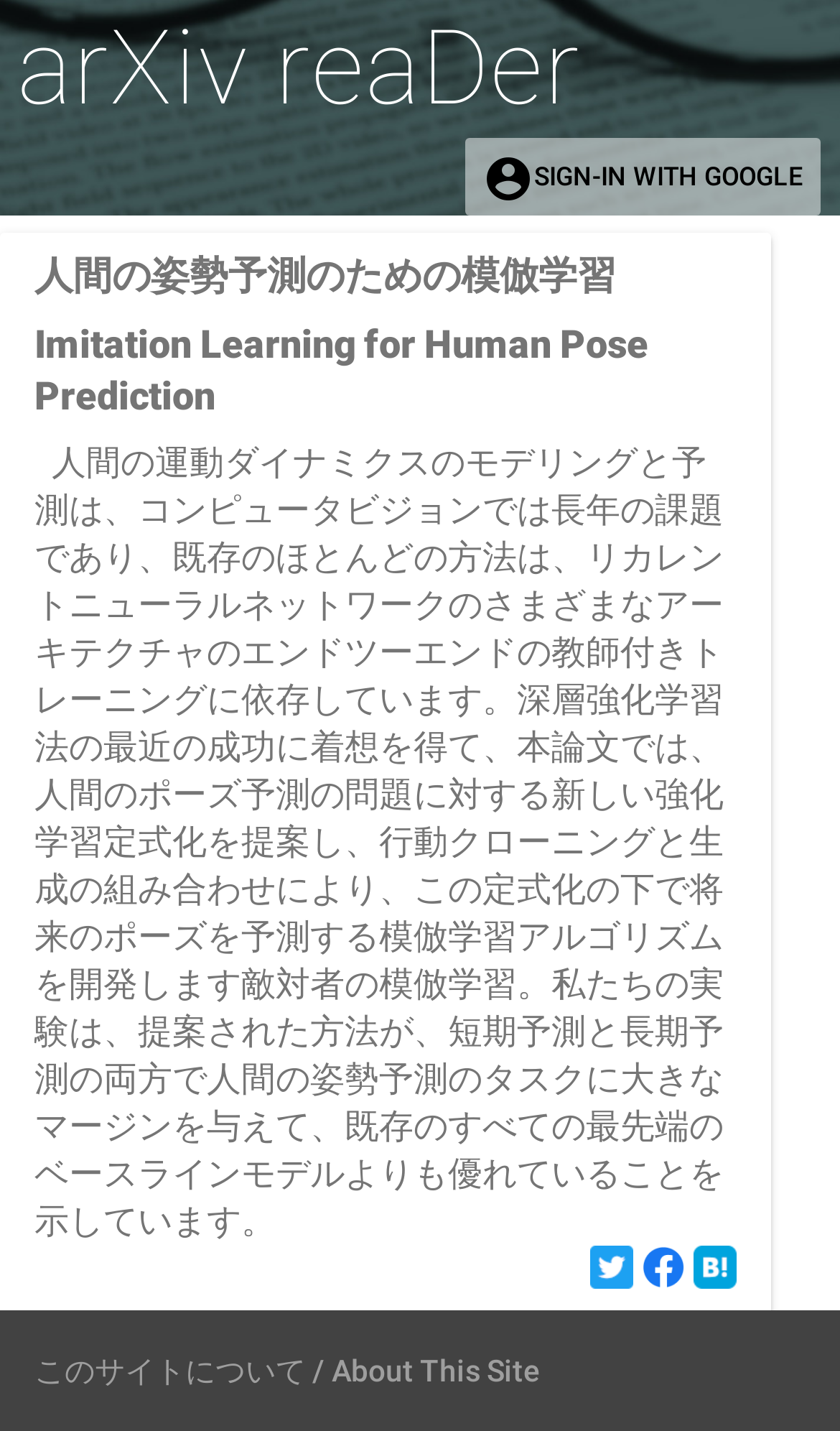Provide a thorough and detailed response to the question by examining the image: 
What is the purpose of the images on the webpage?

The images on the webpage, which are linked to the static text elements, appear to be illustrations or diagrams that are used to support the description of the proposed approach. They may be used to visualize the concept of human pose prediction or the imitation learning algorithm.